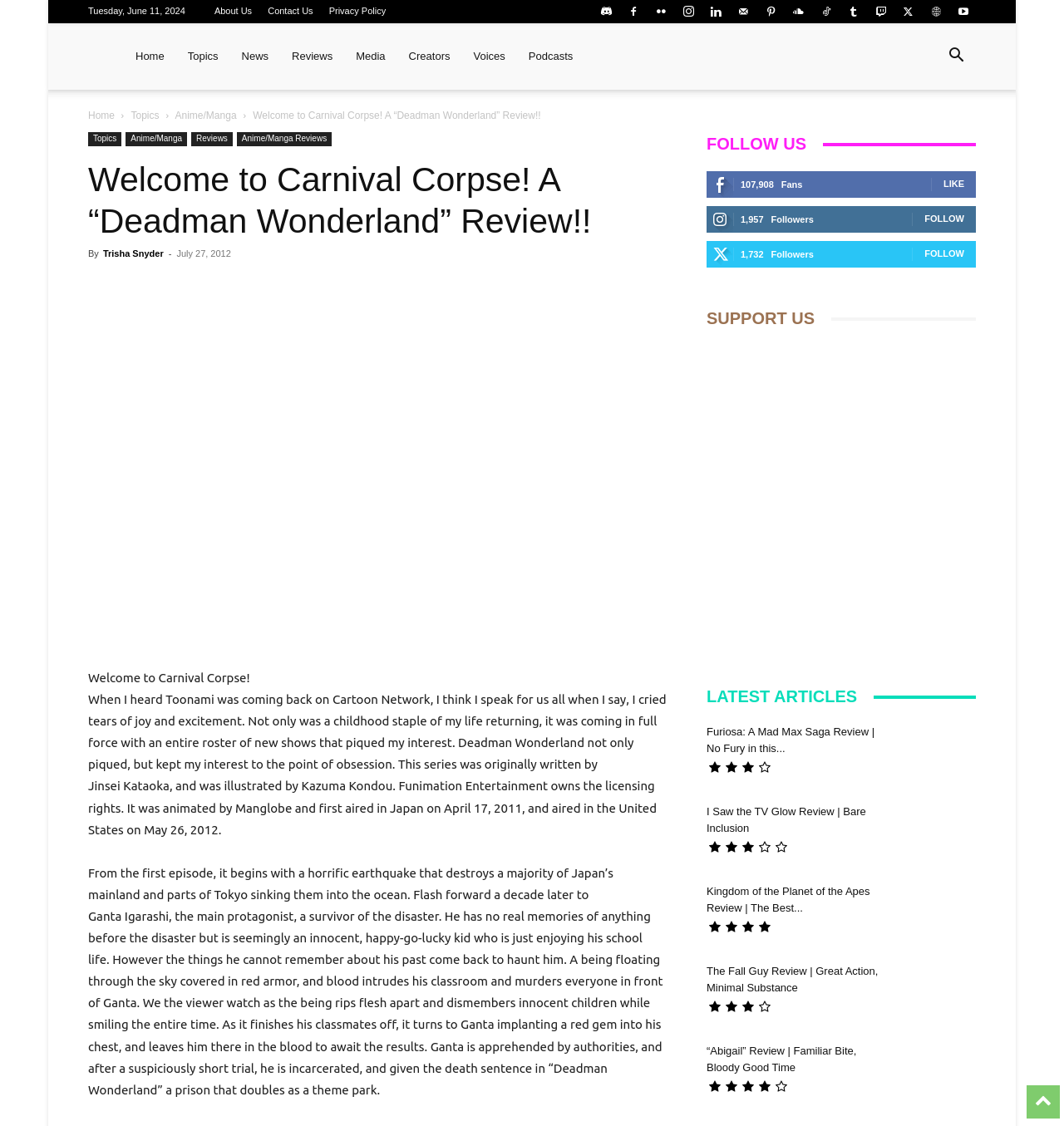Specify the bounding box coordinates of the area to click in order to execute this command: 'Visit the 'Home' page'. The coordinates should consist of four float numbers ranging from 0 to 1, and should be formatted as [left, top, right, bottom].

[0.116, 0.021, 0.165, 0.08]